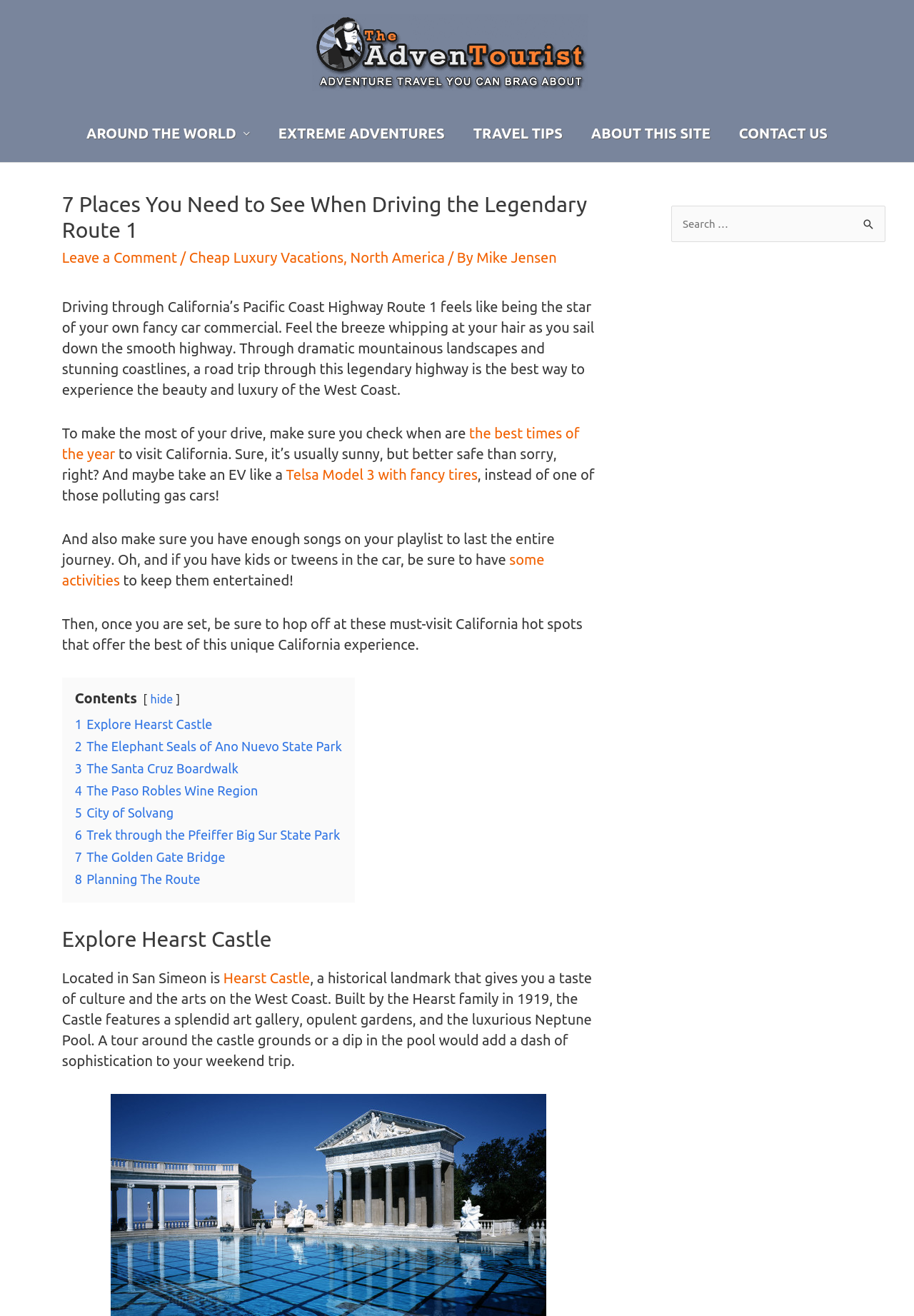What is the first place to visit on the Pacific Coast Highway Route 1?
Please give a well-detailed answer to the question.

The webpage provides a list of 7 places to visit on the Pacific Coast Highway Route 1, and the first place is Hearst Castle, which is located in San Simeon. This information can be found in the link element with a bounding box coordinate of [0.244, 0.737, 0.339, 0.749].